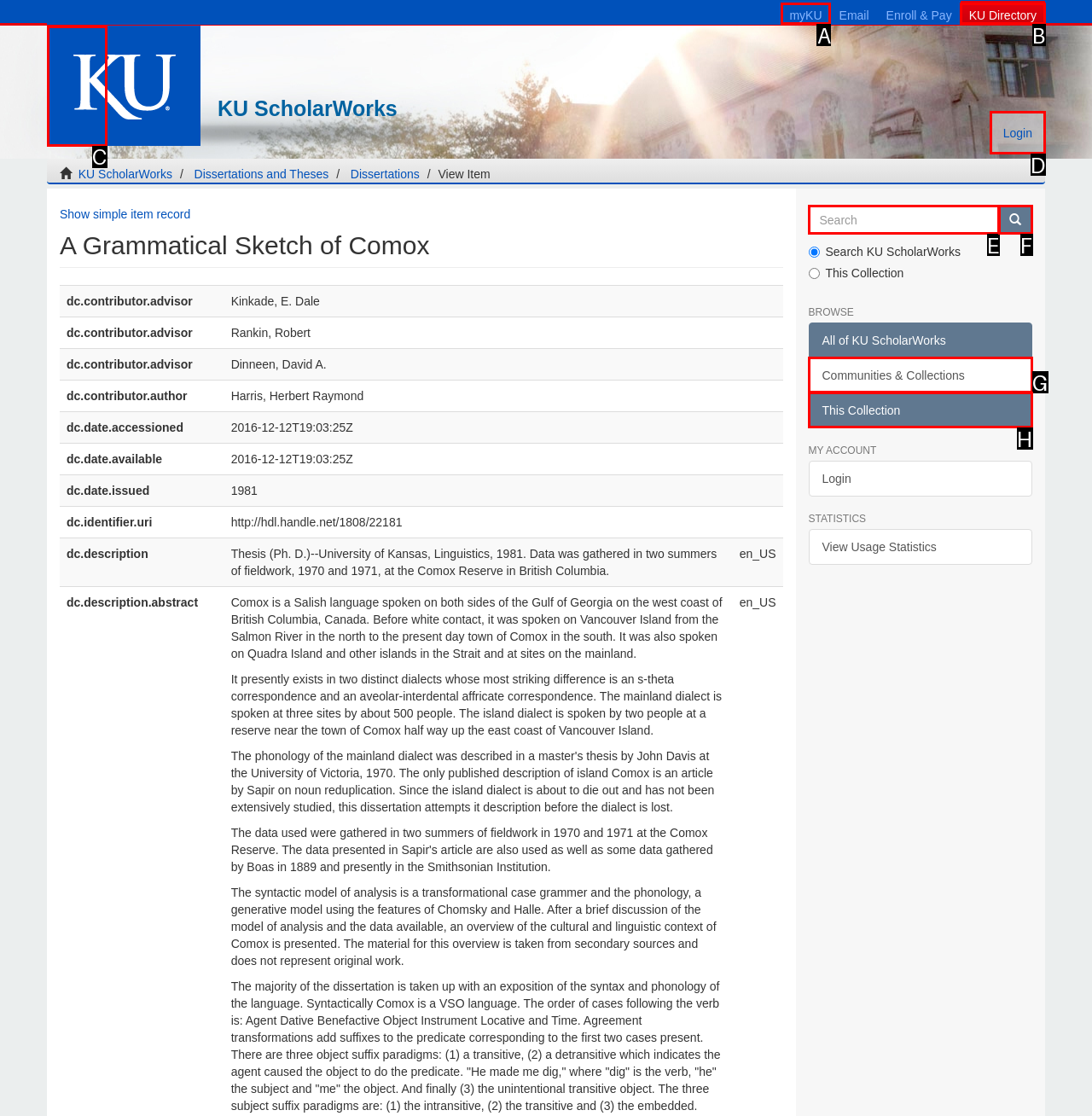Examine the description: myKU and indicate the best matching option by providing its letter directly from the choices.

A